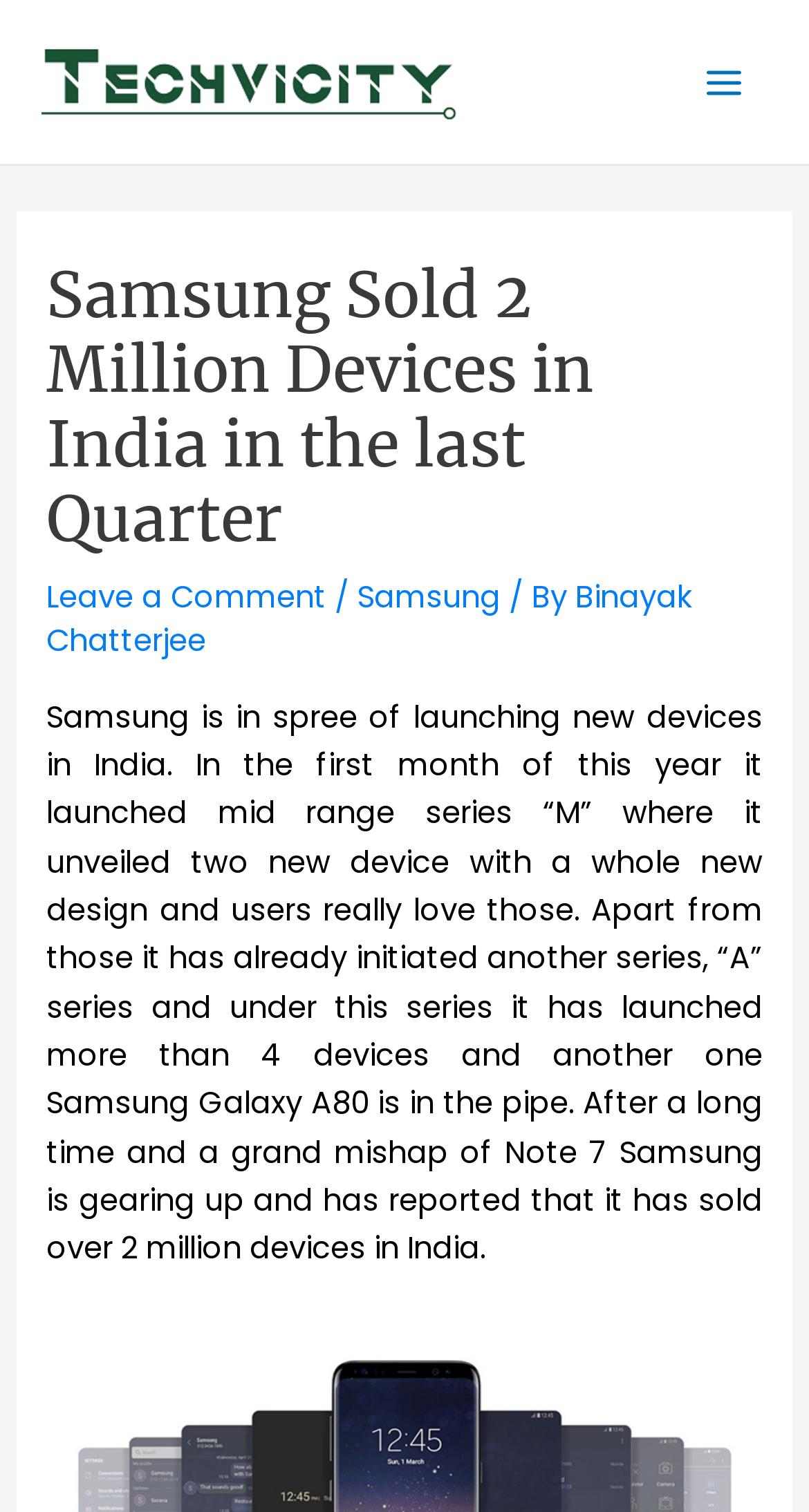Locate the bounding box of the UI element with the following description: "Leave a Comment".

[0.058, 0.381, 0.404, 0.408]